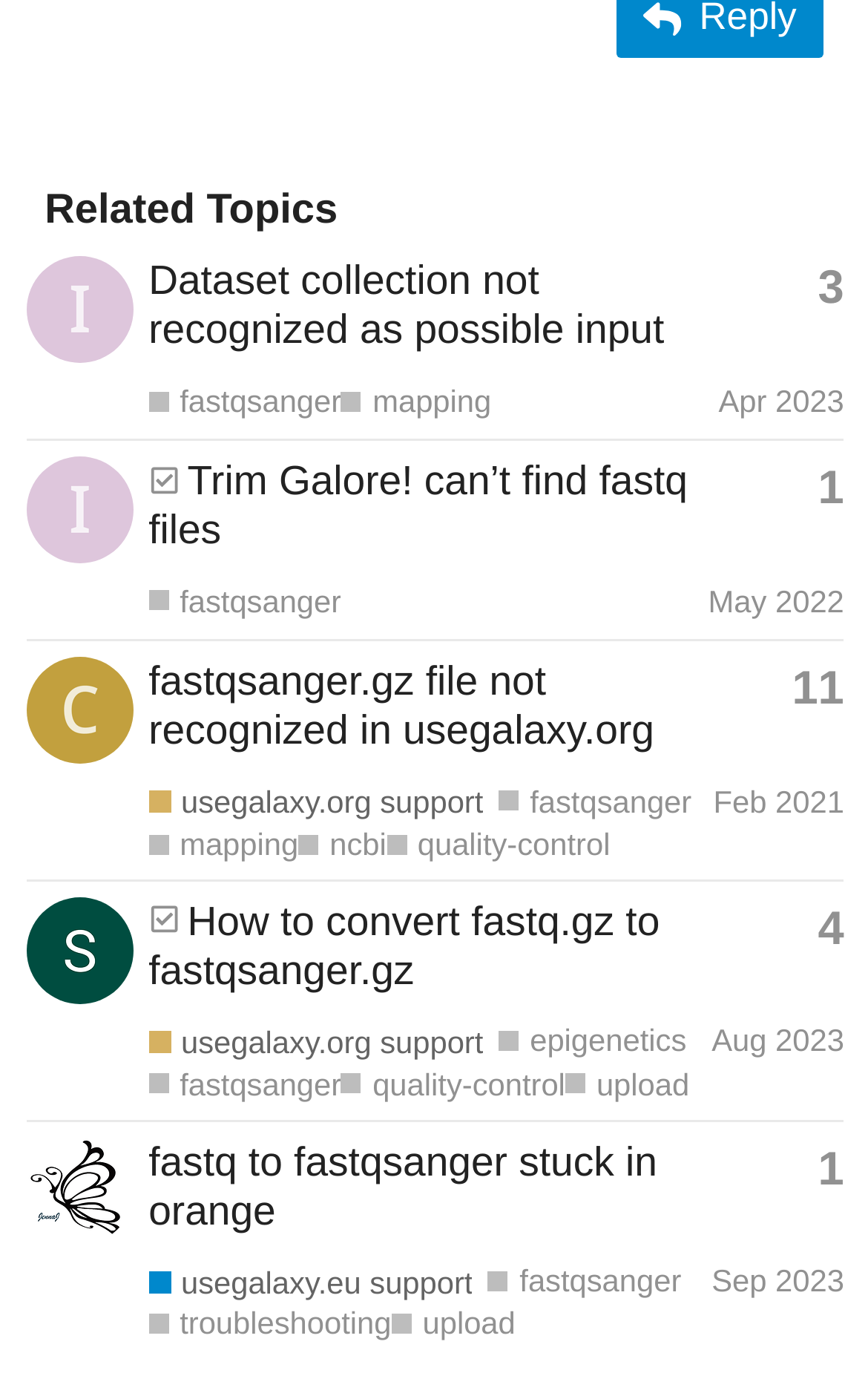Identify the bounding box for the UI element described as: "aria-label="igor's profile, latest poster"". The coordinates should be four float numbers between 0 and 1, i.e., [left, top, right, bottom].

[0.03, 0.352, 0.153, 0.379]